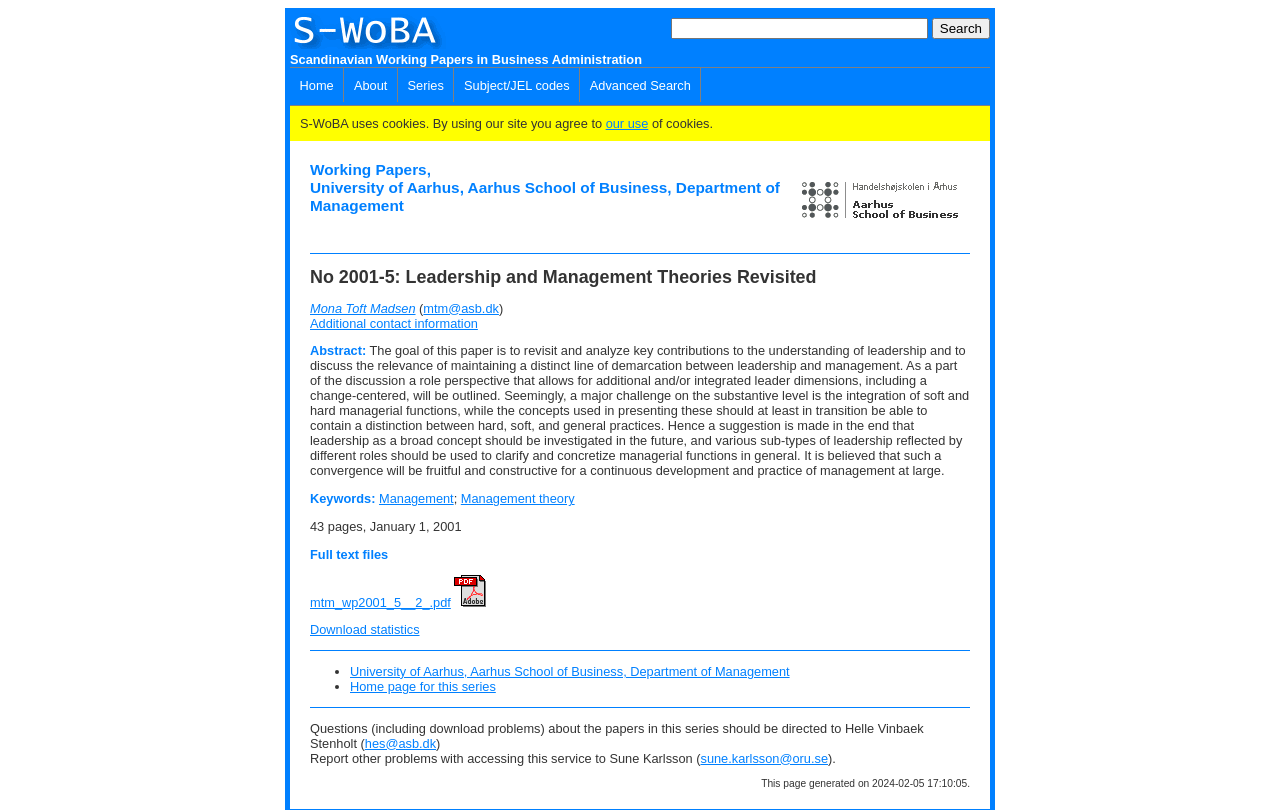Provide a short, one-word or phrase answer to the question below:
What is the title of the working paper?

Leadership and Management Theories Revisited